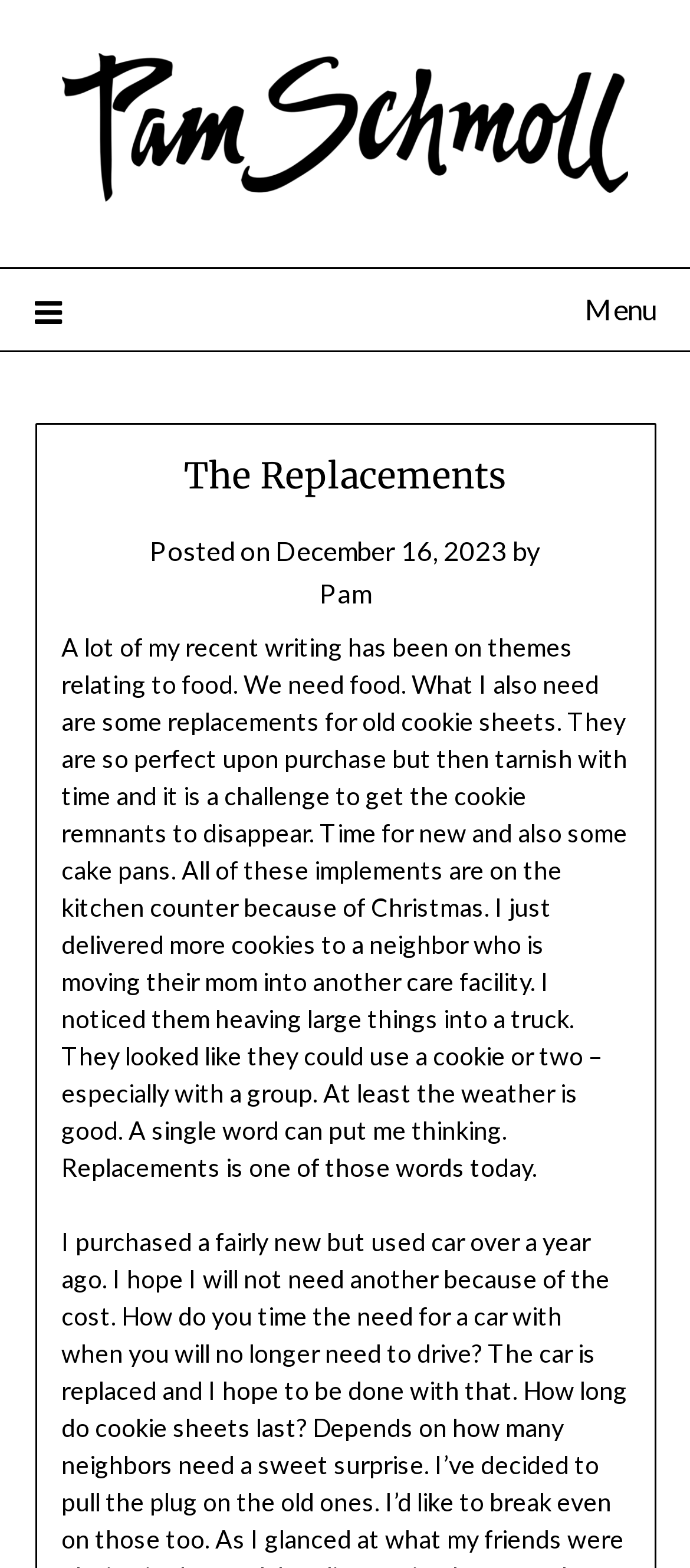Provide the bounding box coordinates of the HTML element this sentence describes: "December 16, 2023December 16, 2023". The bounding box coordinates consist of four float numbers between 0 and 1, i.e., [left, top, right, bottom].

[0.399, 0.341, 0.735, 0.361]